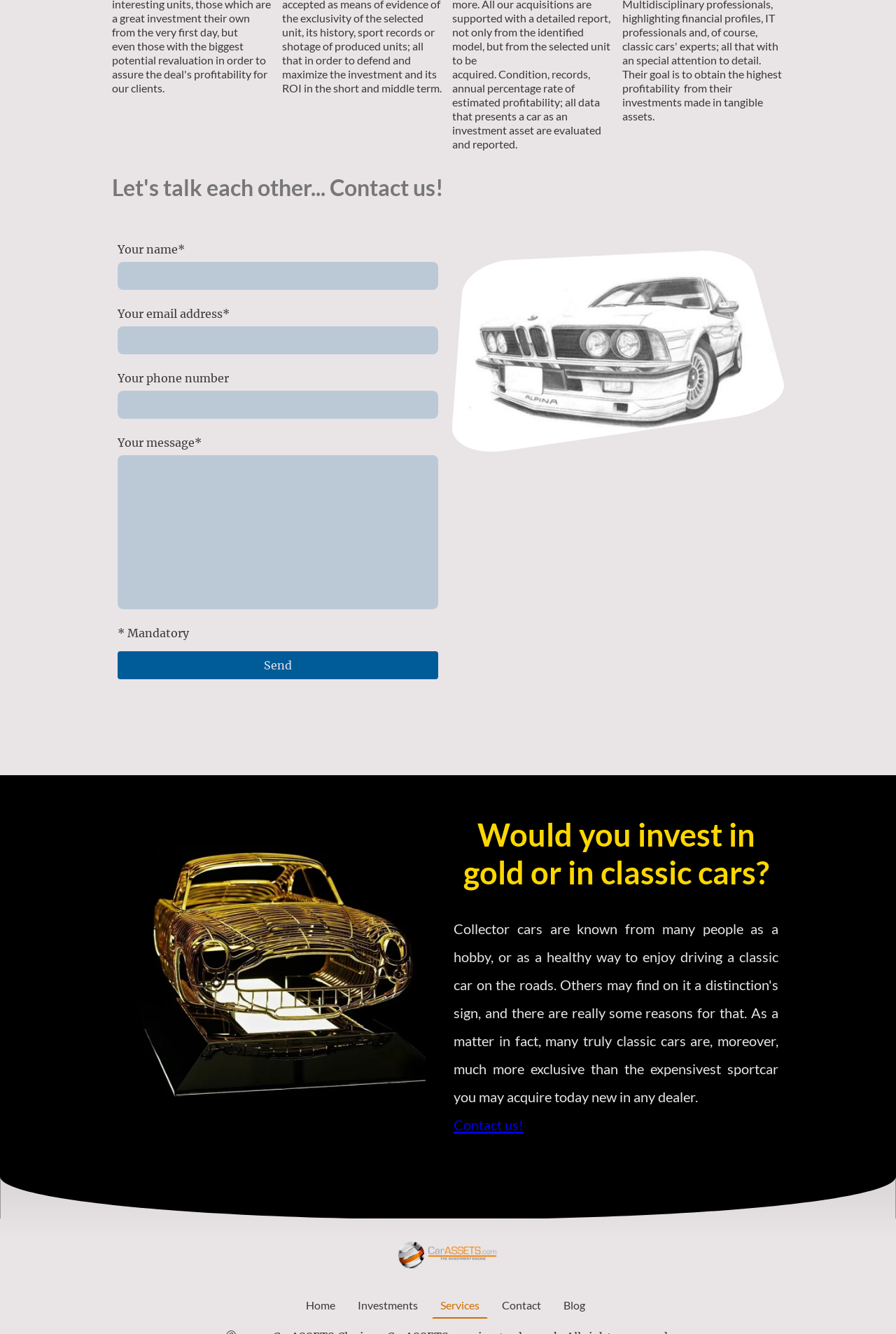Please identify the bounding box coordinates of the region to click in order to complete the task: "Enter your name". The coordinates must be four float numbers between 0 and 1, specified as [left, top, right, bottom].

[0.131, 0.196, 0.489, 0.217]